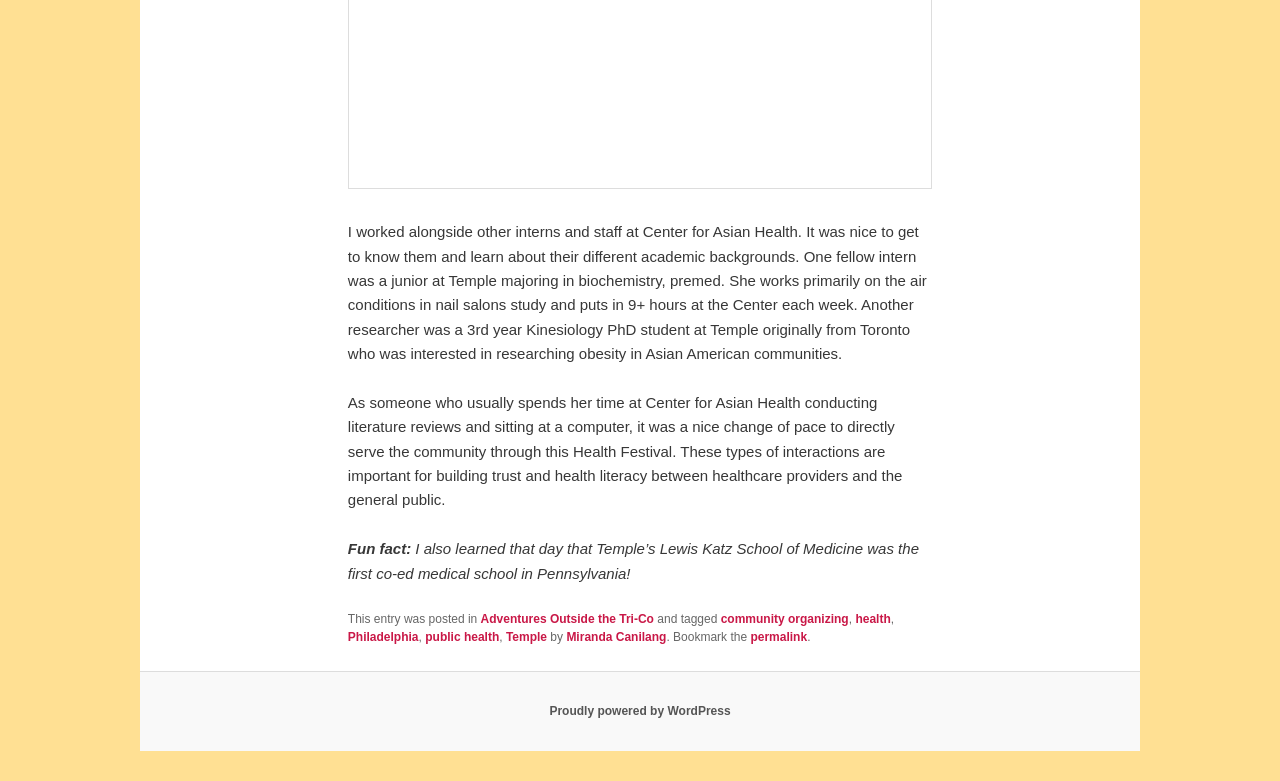What is the author's role at the Center for Asian Health?
Could you answer the question in a detailed manner, providing as much information as possible?

The author mentions working alongside other interns and staff at the Center for Asian Health, indicating that the author is an intern.